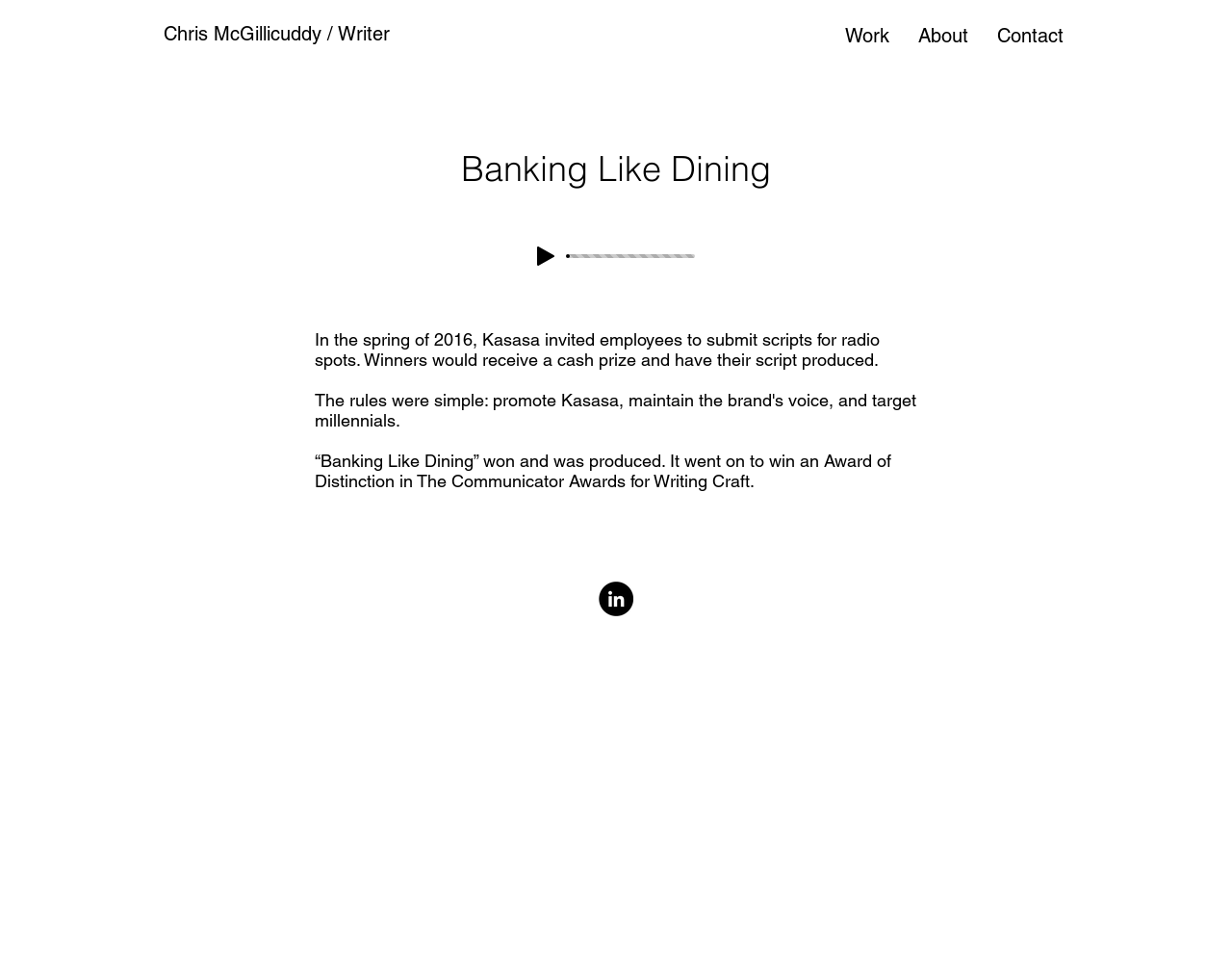Bounding box coordinates are specified in the format (top-left x, top-left y, bottom-right x, bottom-right y). All values are floating point numbers bounded between 0 and 1. Please provide the bounding box coordinate of the region this sentence describes: Contact

[0.798, 0.023, 0.875, 0.049]